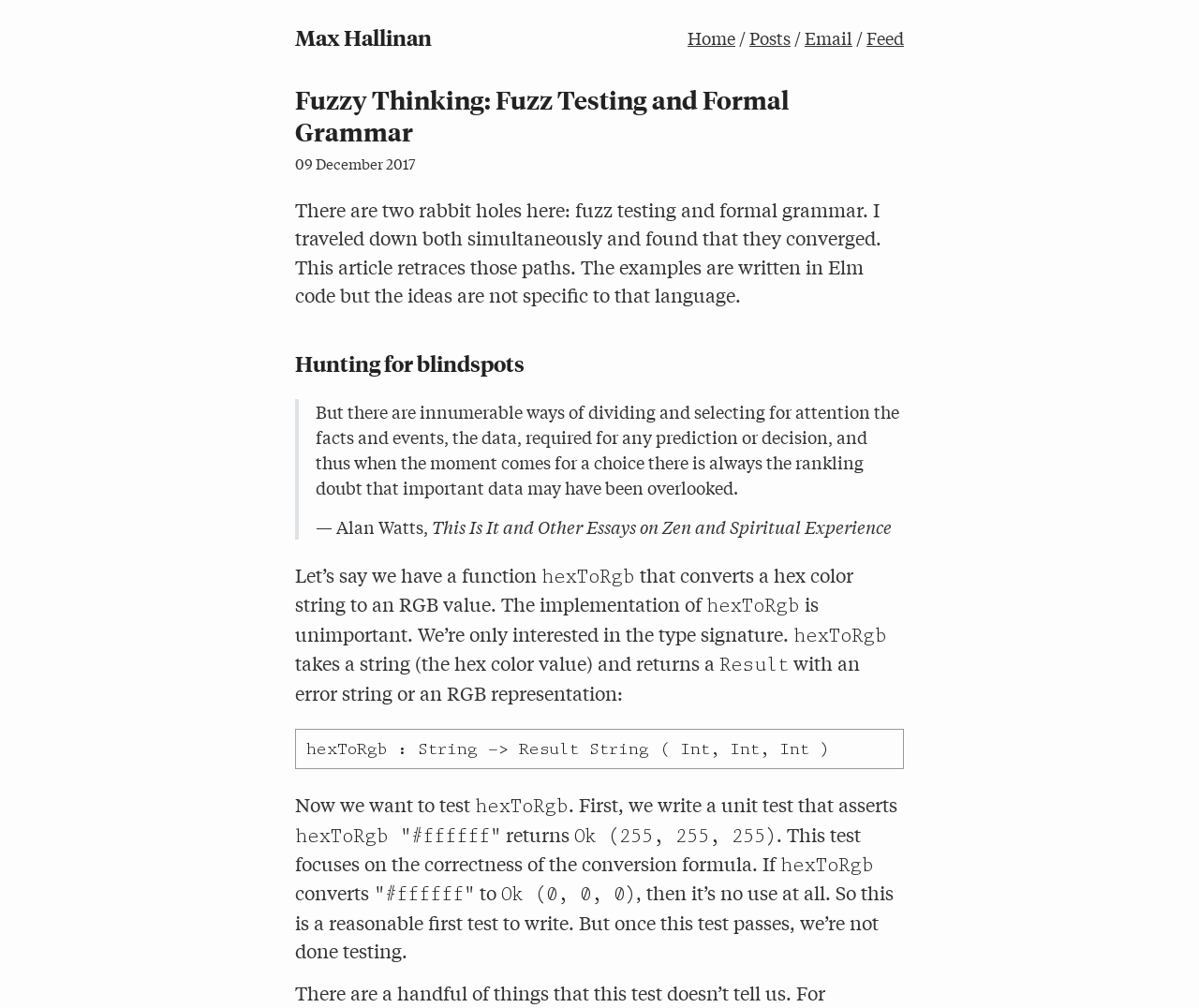What is the quote mentioned in the article?
Look at the screenshot and respond with one word or a short phrase.

But there are innumerable ways...